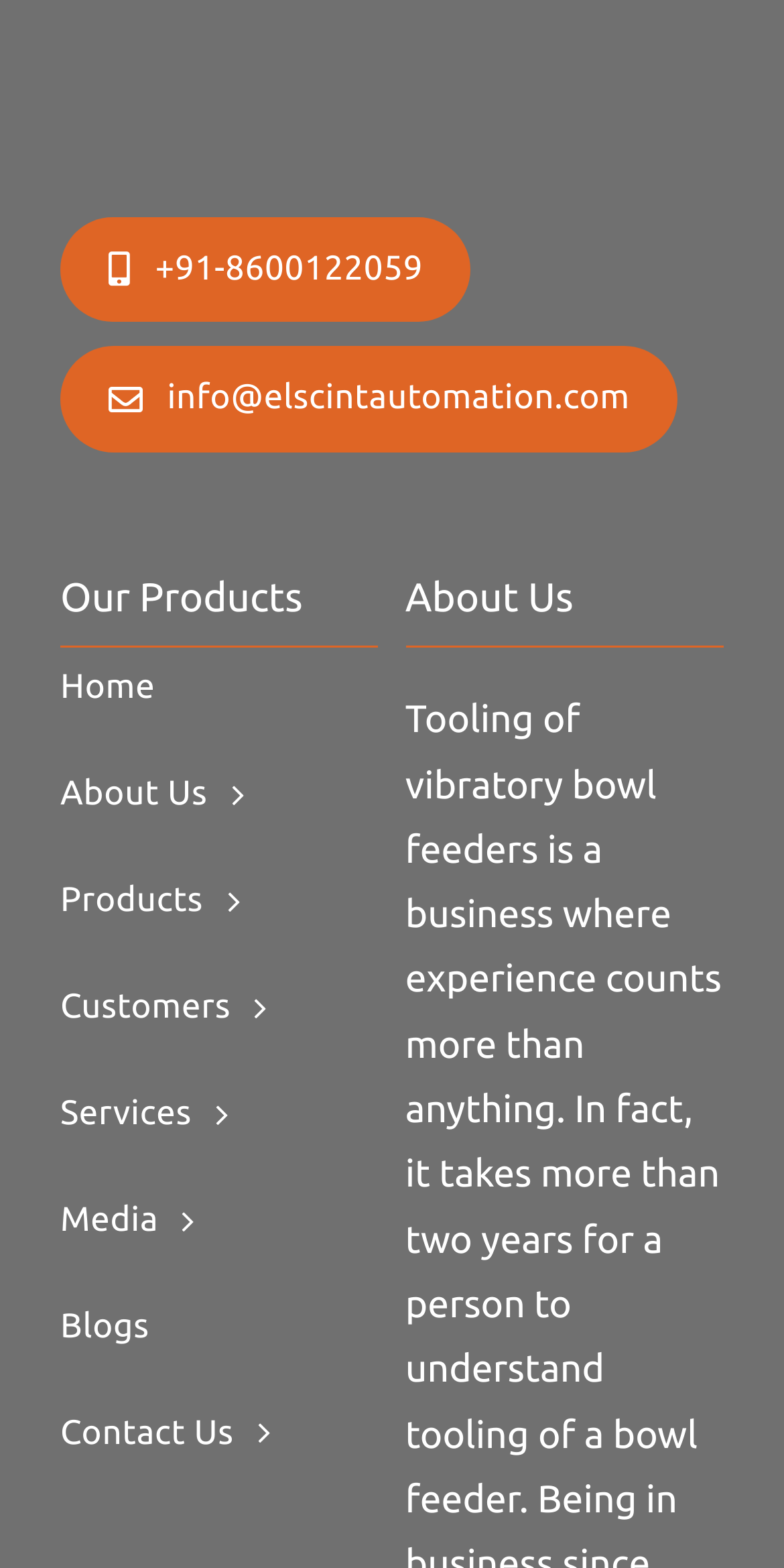What is the phone number to contact?
Please respond to the question with a detailed and well-explained answer.

The phone number to contact can be found at the top of the webpage, which is +91-8600122059. This is a clickable link that allows users to quickly contact the company.